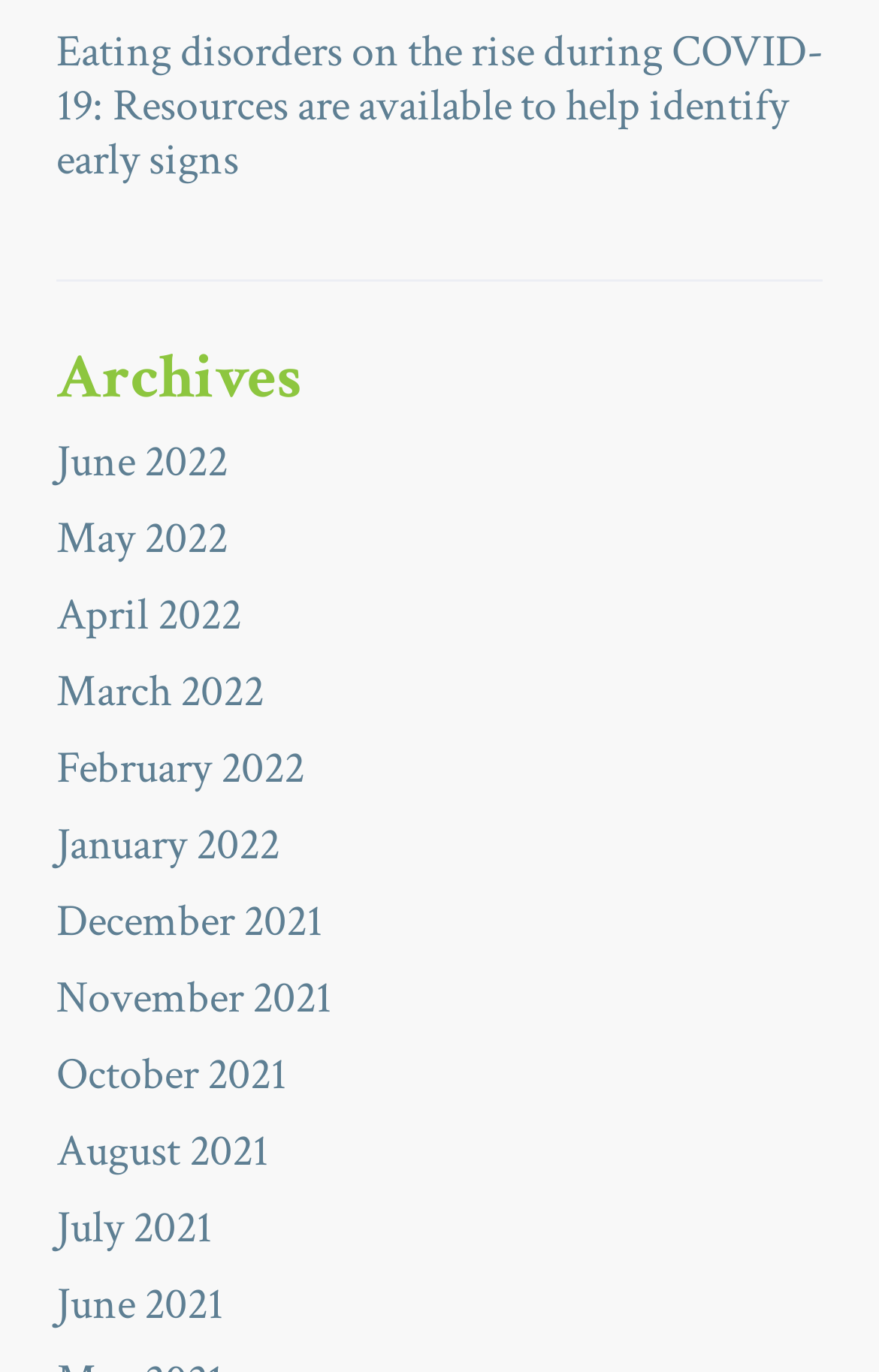Specify the bounding box coordinates of the element's region that should be clicked to achieve the following instruction: "View archives". The bounding box coordinates consist of four float numbers between 0 and 1, in the format [left, top, right, bottom].

[0.064, 0.246, 0.936, 0.304]